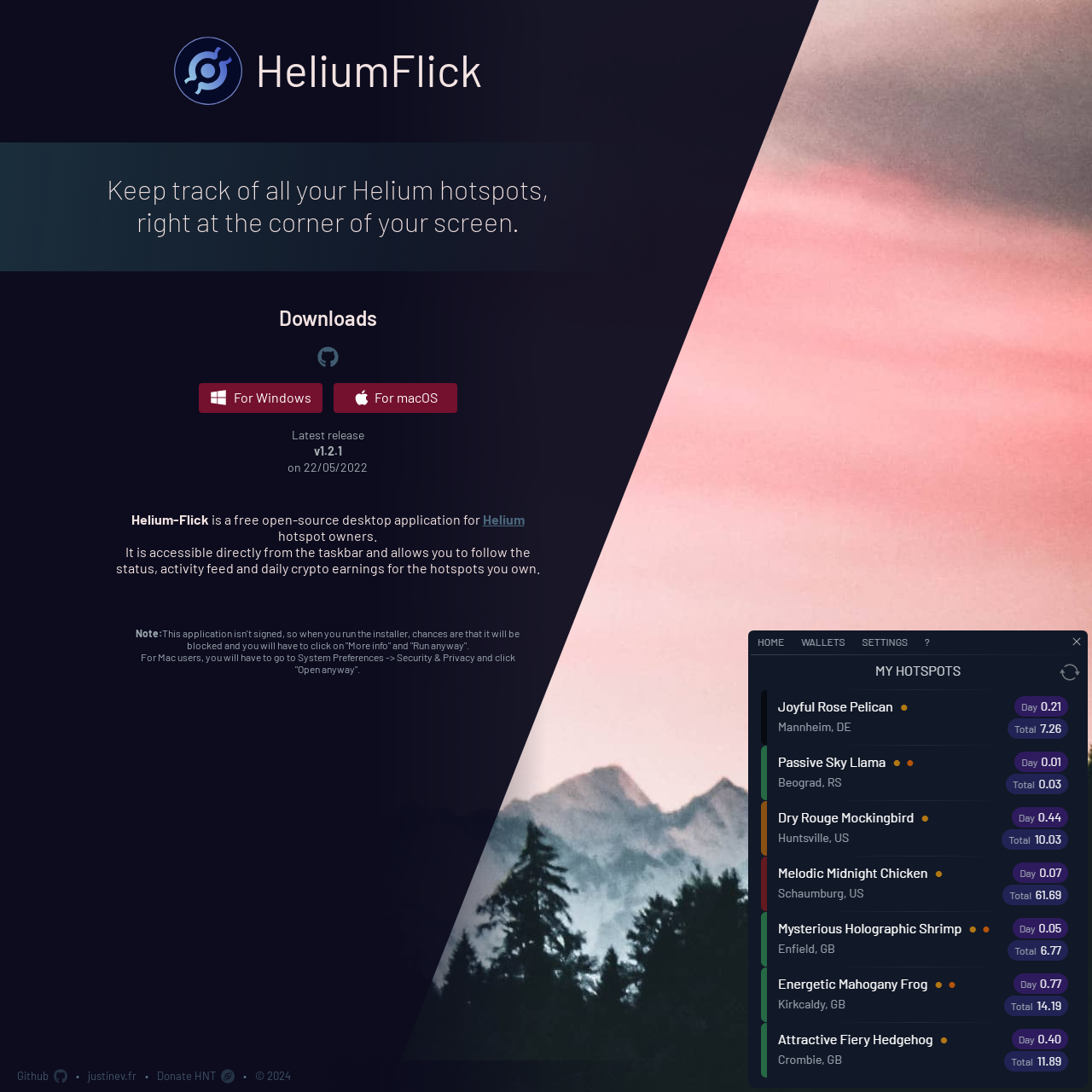What is Helium-Flick?
Answer the question in as much detail as possible.

Based on the webpage, Helium-Flick is a desktop tool that allows Helium hotspot owners to have an overview of their HNT earnings and crypto wallets.